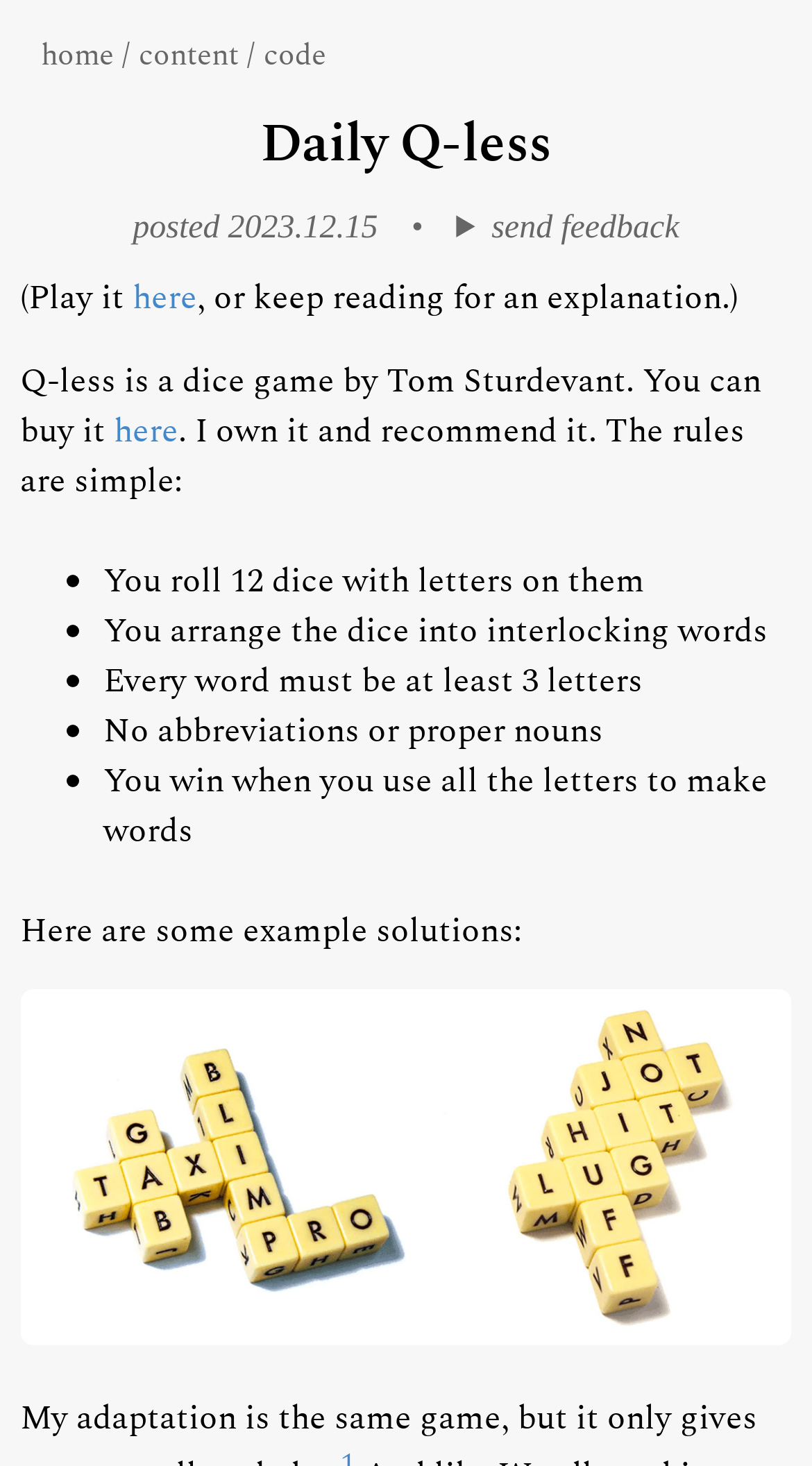Create an elaborate caption for the webpage.

The webpage is titled "Daily Q-less" and appears to be an adaptation of the dice game Q-less in a Wordle-style format. At the top left corner, there are four links: "home", a separator "/", "content", and "code". Below these links, there is a heading "Daily Q-less" that spans the entire width of the page.

Under the heading, there is a posting date "2023.12.15" followed by a disclosure triangle that allows users to send feedback. To the right of the posting date, there is a brief introduction to the game, which includes a link to play the game and a description of the game.

The main content of the page is divided into two sections. The first section explains the rules of the game Q-less, which is a dice game created by Tom Sturdevant. The rules are listed in bullet points, describing how to play the game, including rolling 12 dice with letters, arranging them into interlocking words, and winning when all letters are used to make words.

The second section showcases some example solutions to the game, with a brief introduction and an image displaying two Q-less solutions. The image takes up most of the width of the page and is positioned below the introduction.